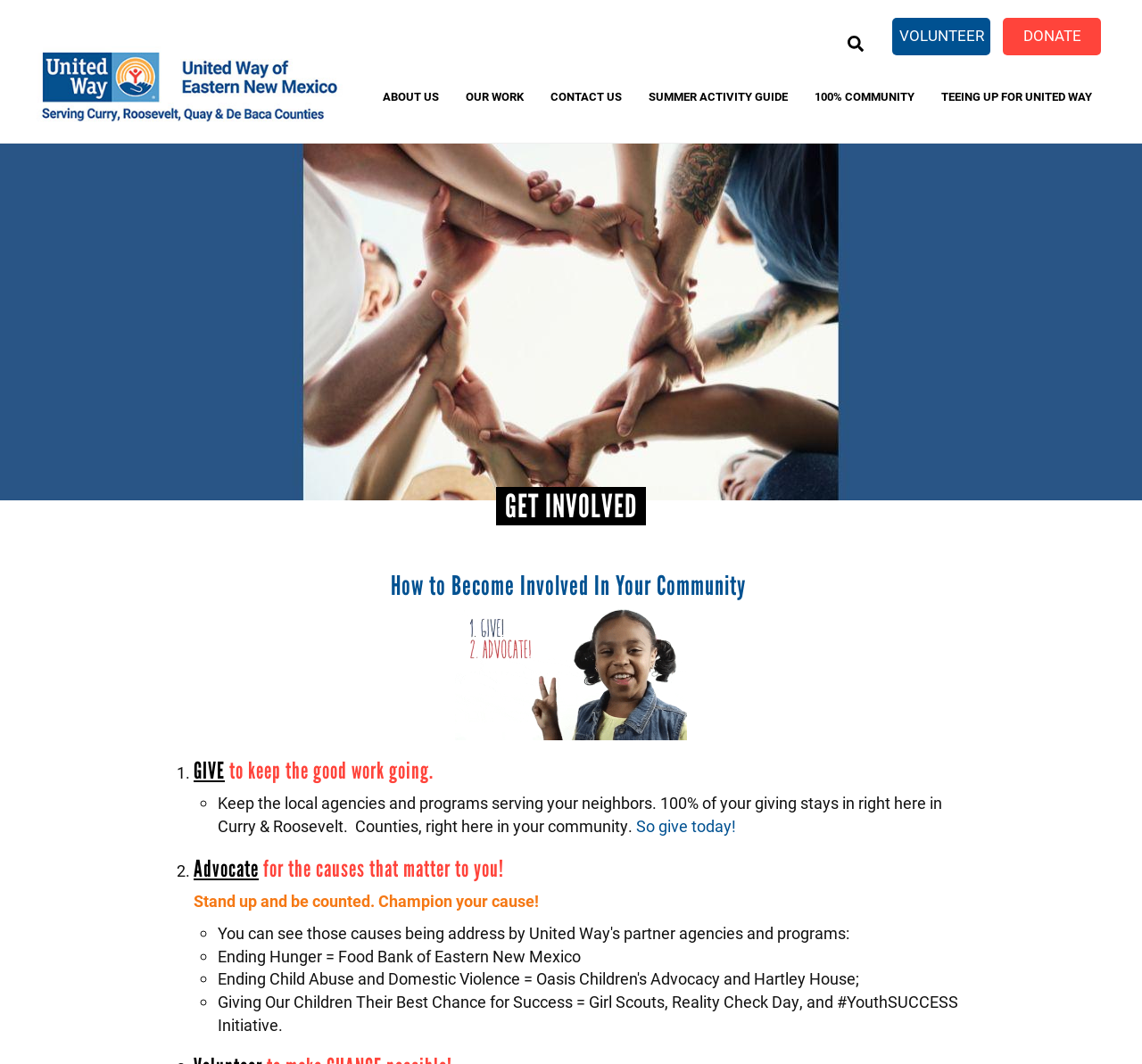Kindly determine the bounding box coordinates for the area that needs to be clicked to execute this instruction: "Click on So give today!".

[0.557, 0.766, 0.645, 0.786]